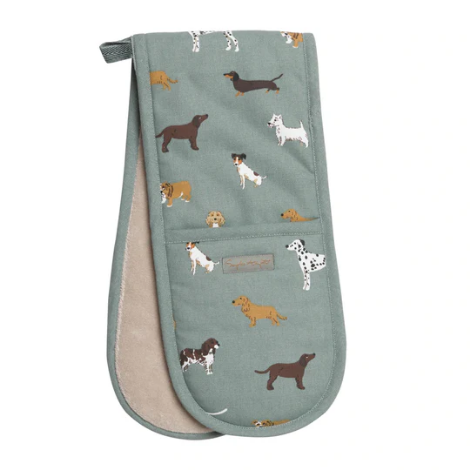Please examine the image and provide a detailed answer to the question: What is the temperature for machine washing the gloves?

According to the caption, the gloves are 'machine washable at 30 degrees', specifying the temperature for washing.